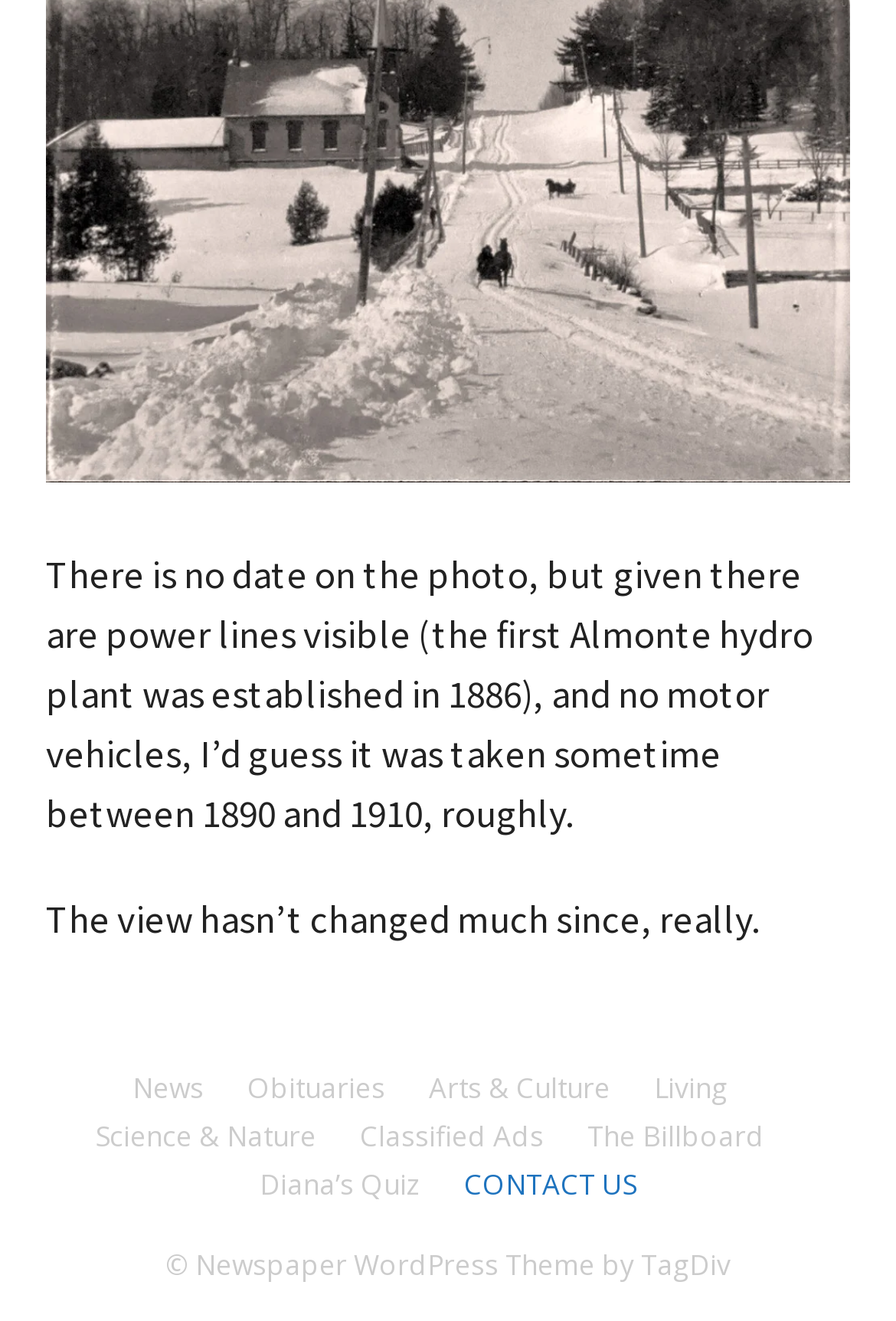Specify the bounding box coordinates of the element's area that should be clicked to execute the given instruction: "go to the 'News' section". The coordinates should be four float numbers between 0 and 1, i.e., [left, top, right, bottom].

[0.147, 0.808, 0.227, 0.839]